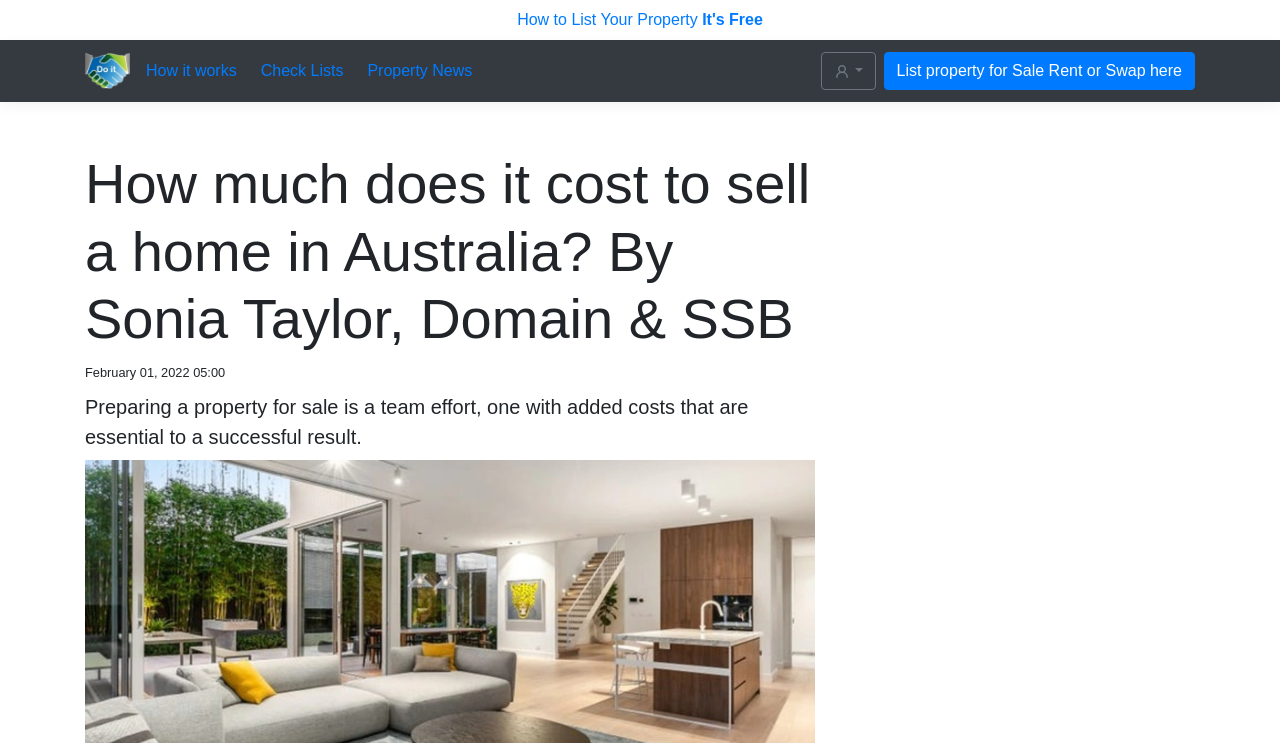What is the purpose of the 'List property for Sale Rent or Swap here' link?
Please provide a single word or phrase in response based on the screenshot.

To list a property